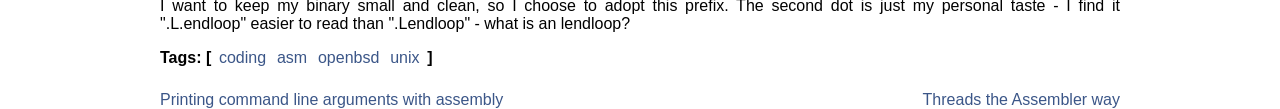What is the first link on the webpage?
Look at the image and provide a short answer using one word or a phrase.

coding